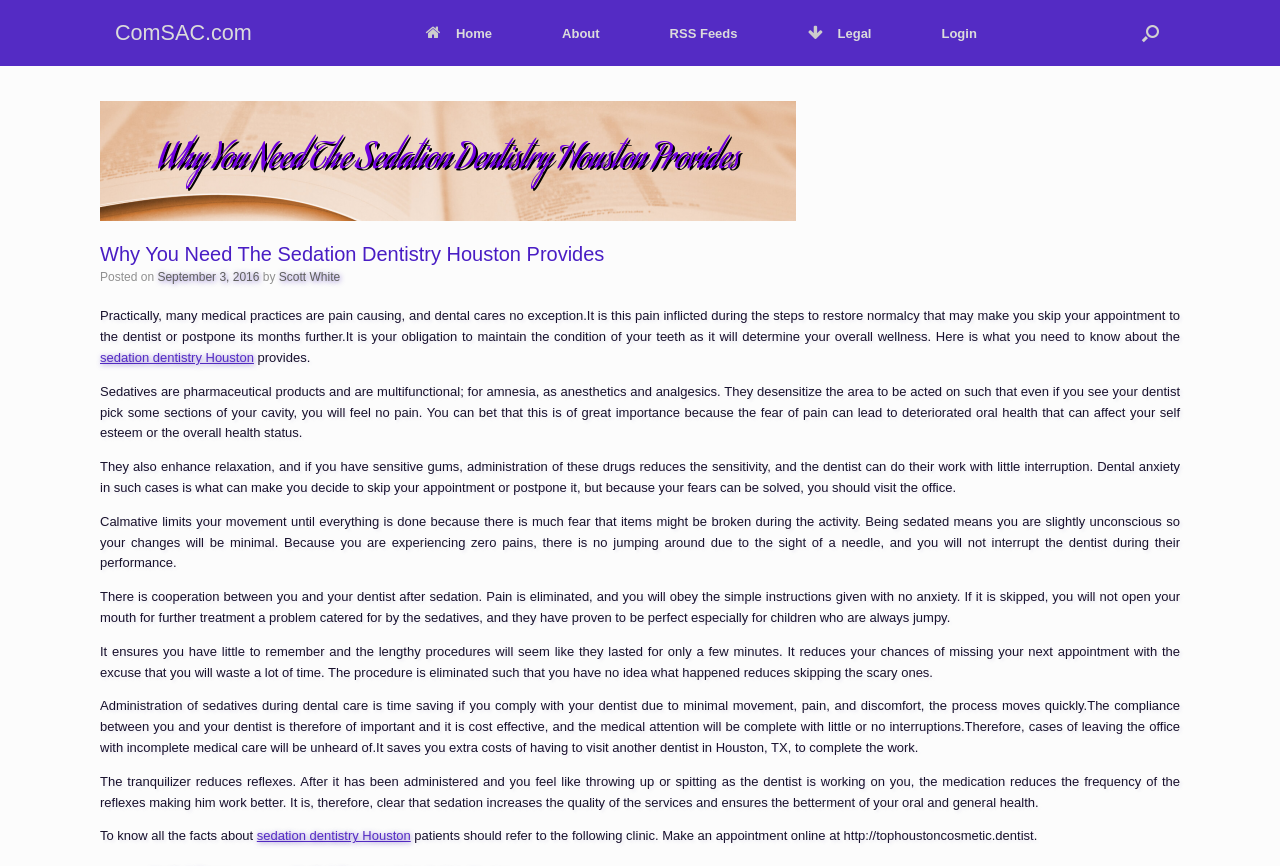What is the topic of this webpage?
Using the information from the image, provide a comprehensive answer to the question.

Based on the content of the webpage, it appears to be discussing the importance and benefits of sedation dentistry, specifically in Houston, TX. The text explains how sedatives can help alleviate pain and anxiety during dental procedures, and how they can improve the overall quality of care.